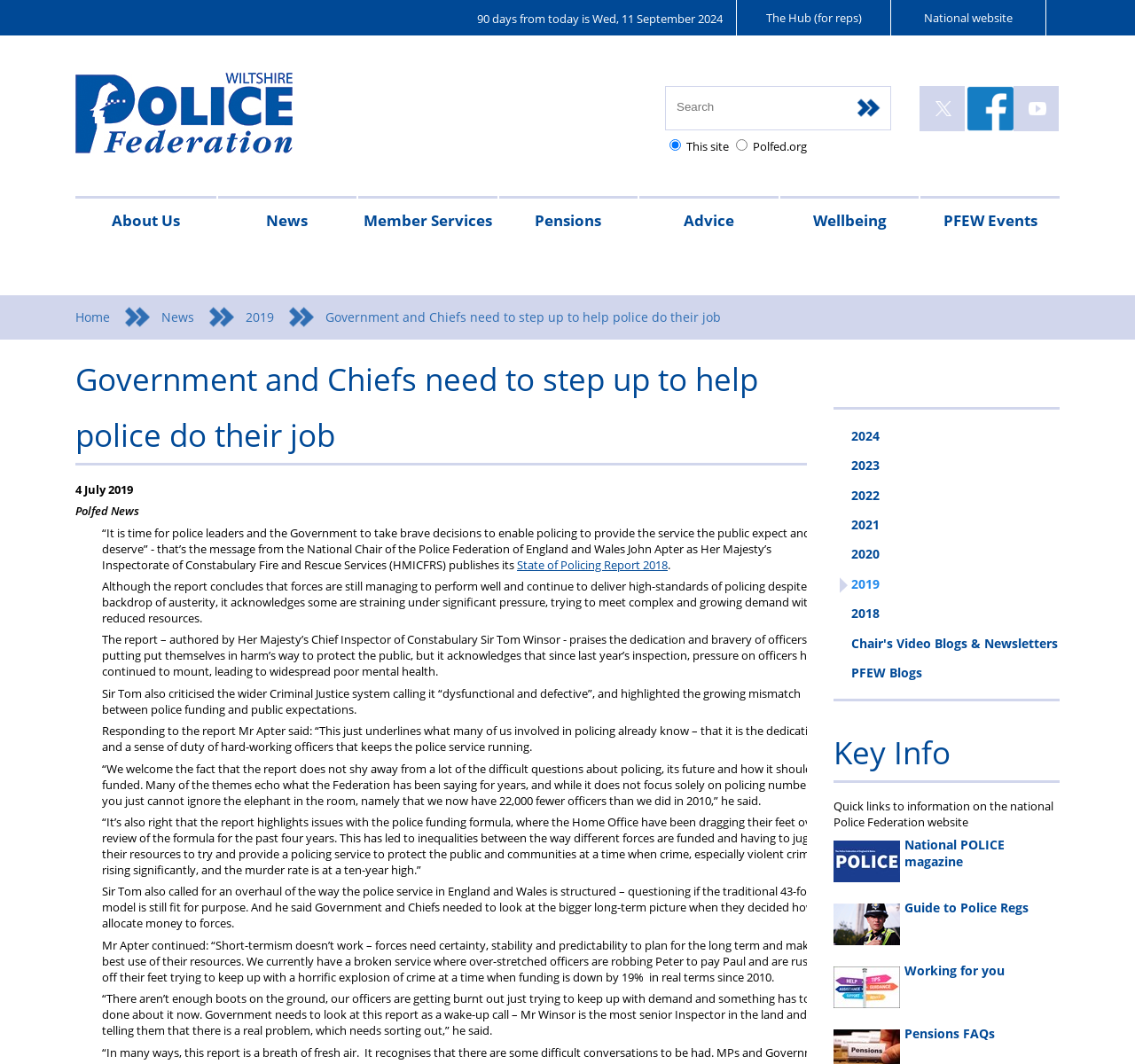Determine the bounding box coordinates of the region to click in order to accomplish the following instruction: "Learn about the Police Federation". Provide the coordinates as four float numbers between 0 and 1, specifically [left, top, right, bottom].

[0.066, 0.068, 0.305, 0.159]